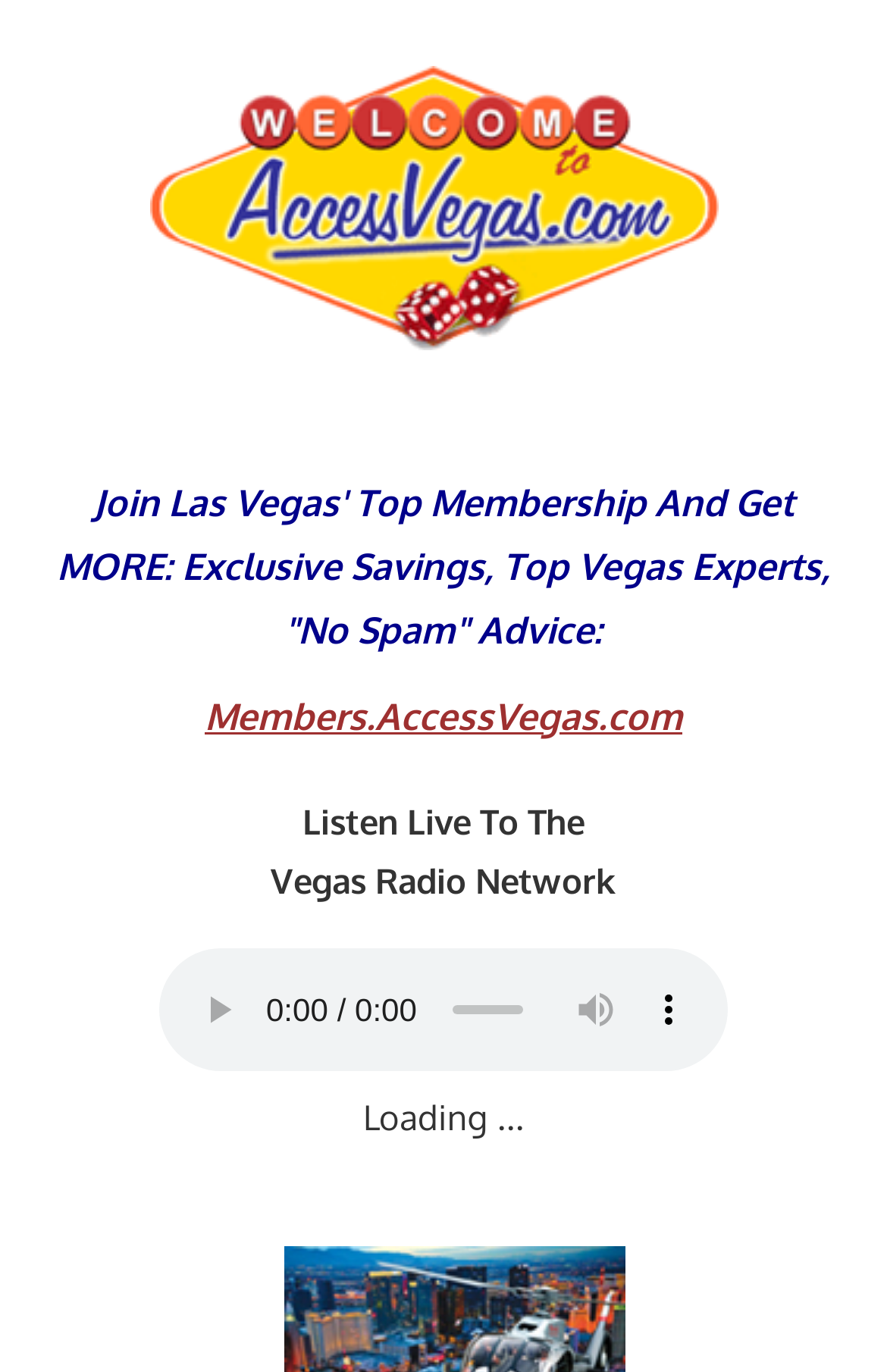Provide an in-depth description of the elements and layout of the webpage.

The webpage is about the latest news from Las Vegas, specifically the opening of a new restaurant called MB Steak at the Hard Rock Hotel & Casino. 

At the top of the page, there is a link to "The latest news from Las Vegas AccessVegas.com" accompanied by an image with the same description. 

Below this, there are two headings. The first heading reads "Join Las Vegas' Top Membership And Get MORE: Exclusive Savings, Top Vegas Experts, 'No Spam' Advice:" and is positioned near the top left of the page. The second heading, "Members.AccessVegas.com", is located below the first one and has a link with the same description.

To the right of the headings, there are two lines of static text, "Listen Live To The" and "Vegas Radio Network", positioned one below the other. 

Below these text lines, there are several media controls, including a disabled play button, an audio time scrubber slider, a disabled mute button, and a button to show more media controls. These controls are aligned horizontally and are located near the bottom left of the page.

Finally, at the bottom of the page, there is a static text "Loading..." which is likely a temporary message while the page is loading.